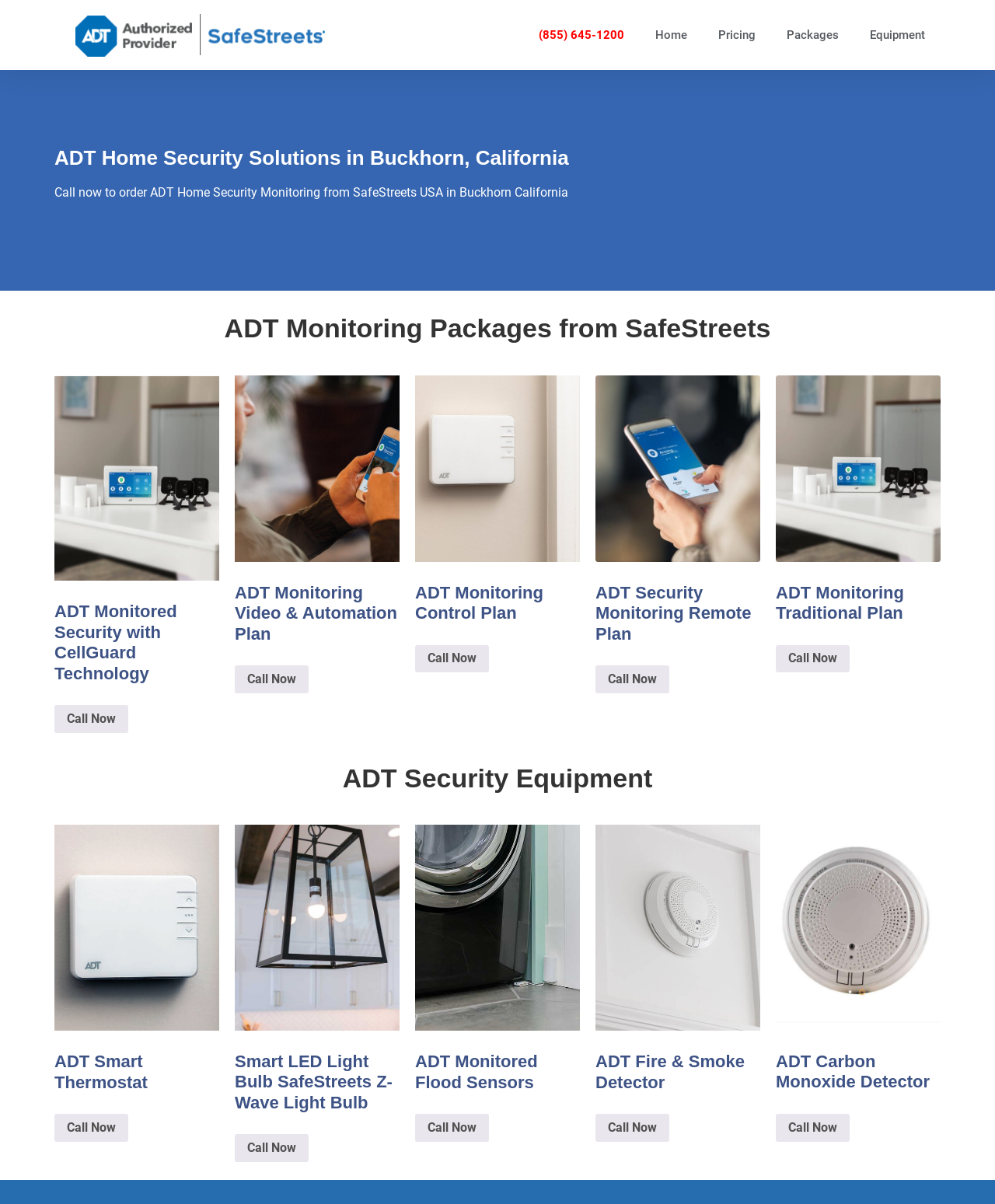Answer this question using a single word or a brief phrase:
What is the purpose of the 'Call Now' links on the webpage?

To order ADT Home Security Monitoring